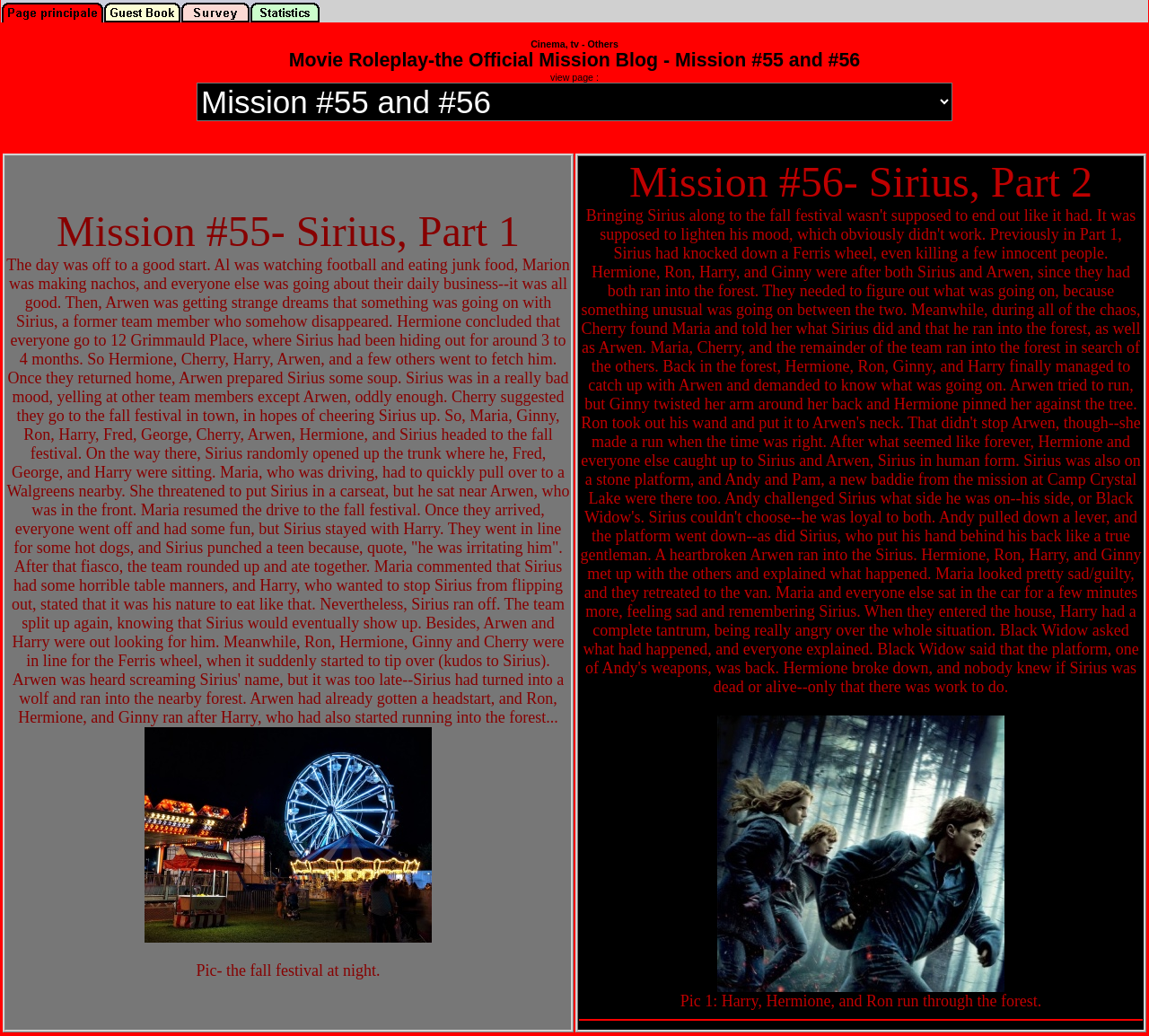Using the information in the image, give a detailed answer to the following question: How many missions are described on this webpage?

There are two missions described on this webpage, Mission #55 and Mission #56, which are both related to Sirius.